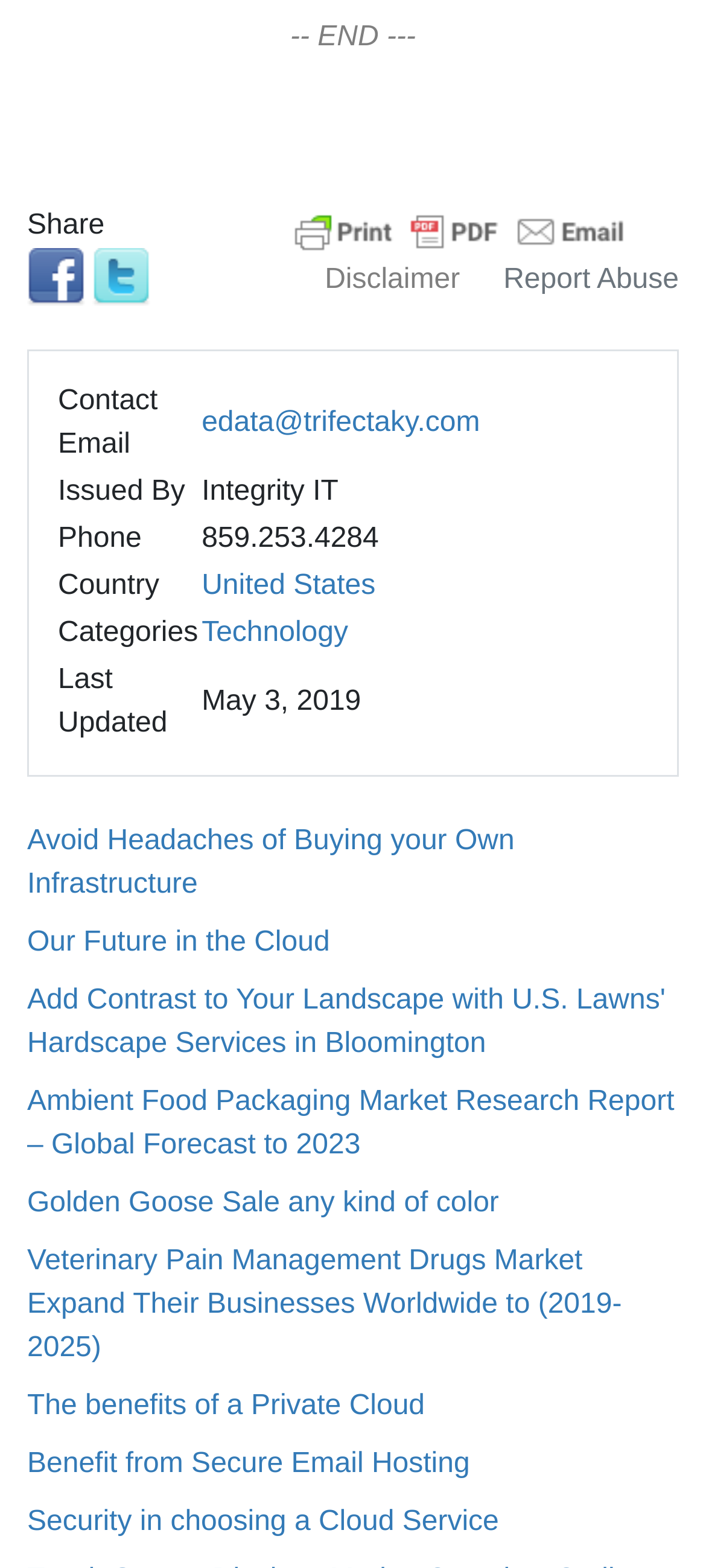Specify the bounding box coordinates of the element's area that should be clicked to execute the given instruction: "Learn about the benefits of a Private Cloud". The coordinates should be four float numbers between 0 and 1, i.e., [left, top, right, bottom].

[0.038, 0.887, 0.602, 0.907]